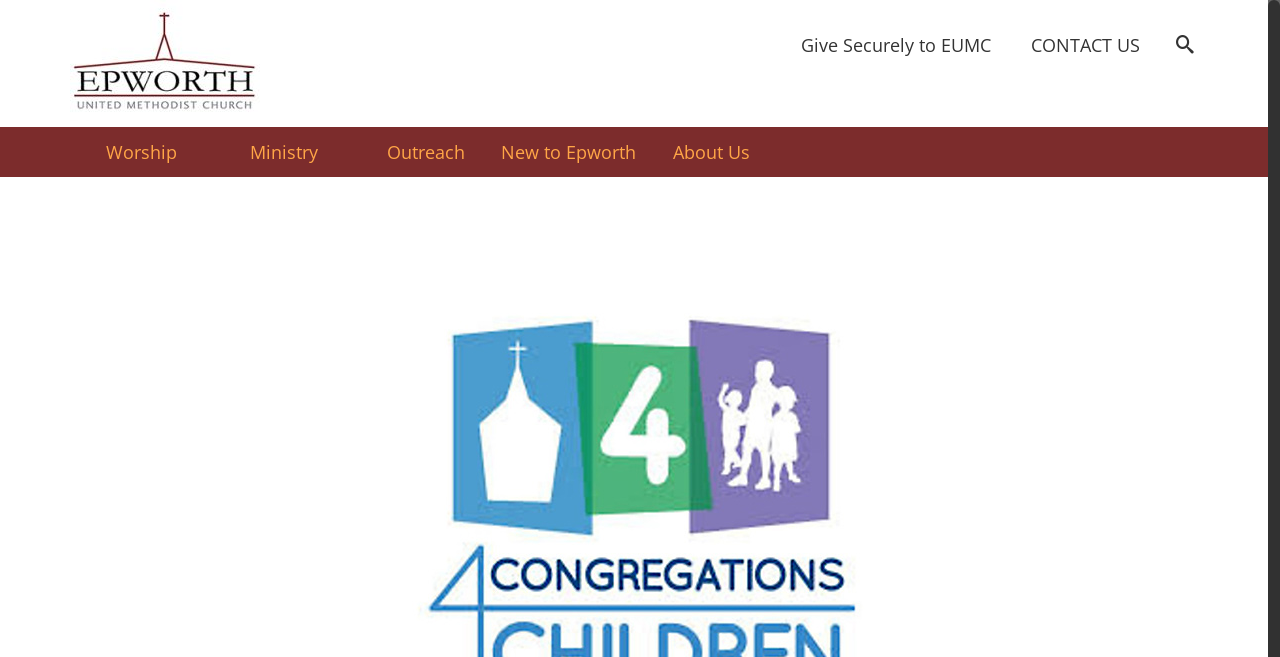Identify the bounding box coordinates of the region I need to click to complete this instruction: "visit Epworth United Methodist Church website".

[0.055, 0.0, 0.336, 0.184]